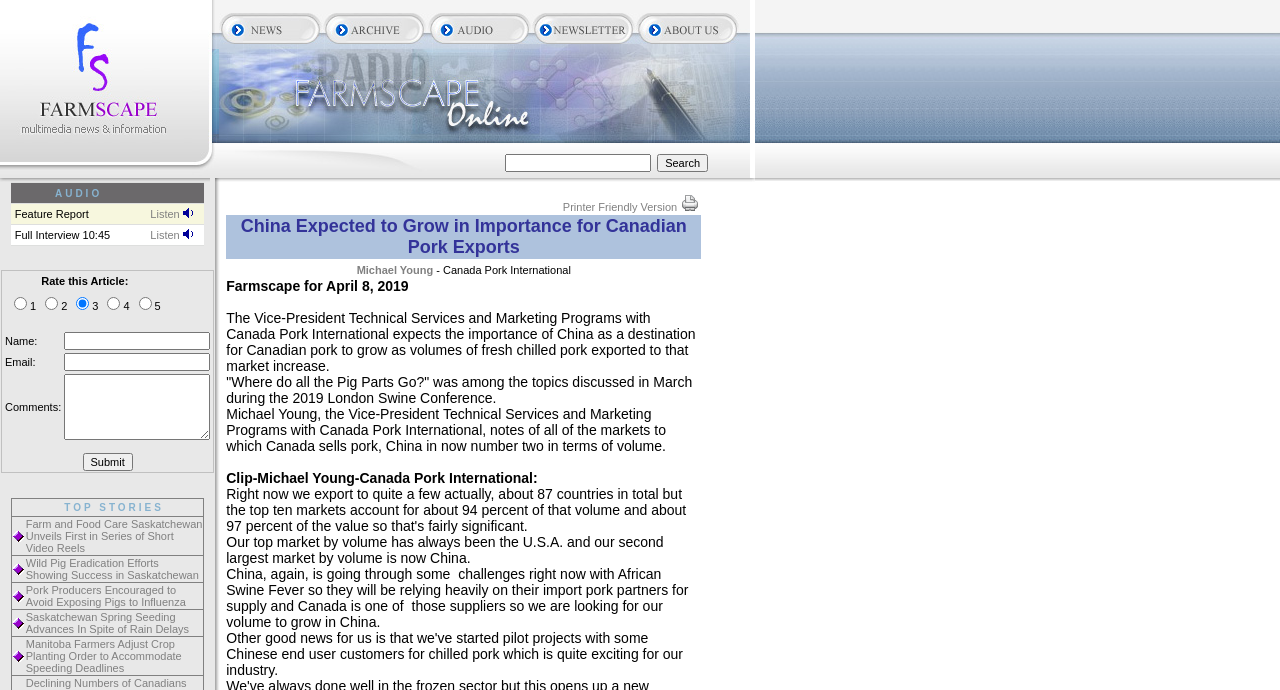Could you determine the bounding box coordinates of the clickable element to complete the instruction: "Submit comments"? Provide the coordinates as four float numbers between 0 and 1, i.e., [left, top, right, bottom].

[0.002, 0.394, 0.13, 0.461]